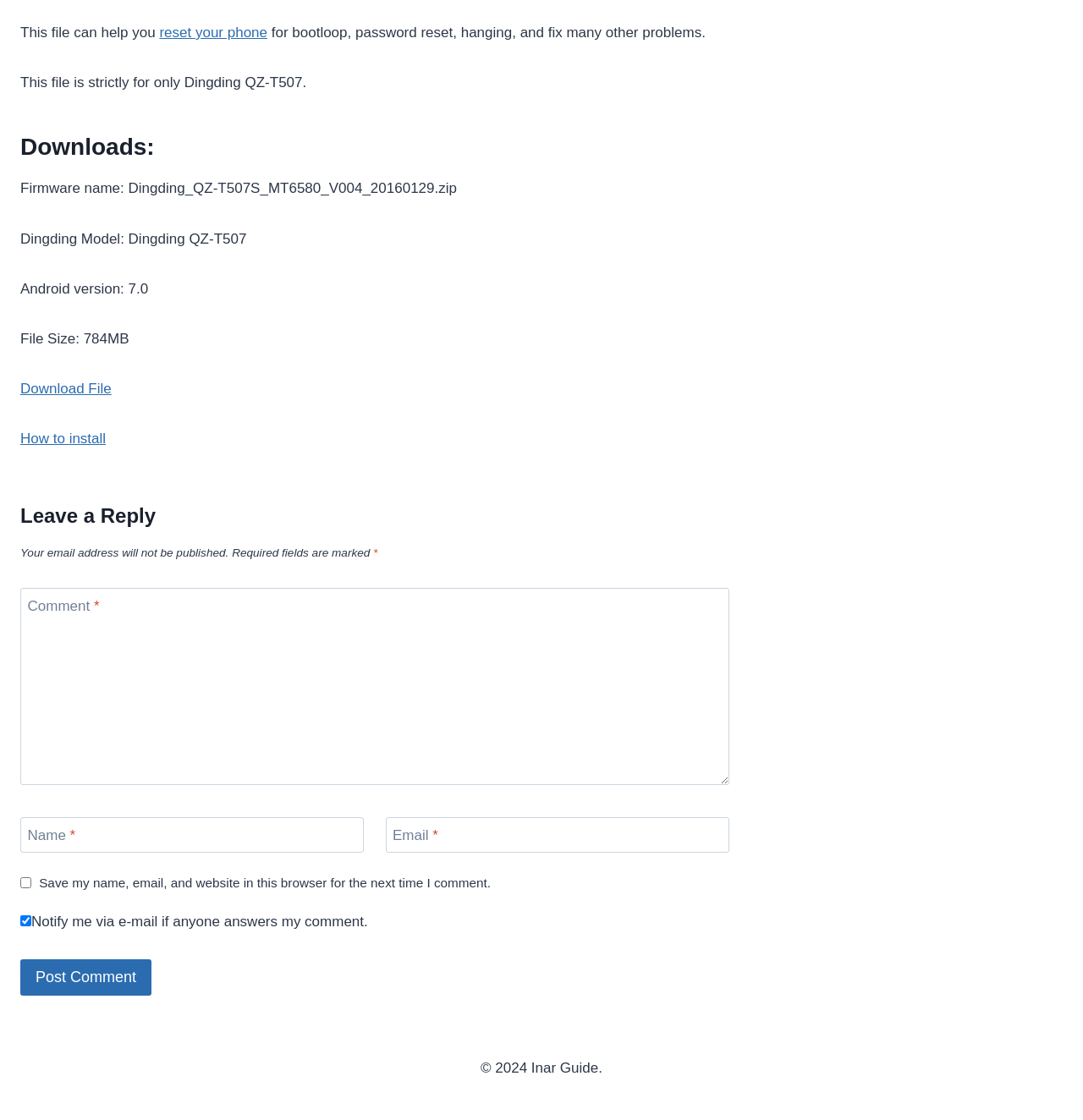Identify the bounding box of the HTML element described as: "Download File".

[0.019, 0.34, 0.103, 0.354]